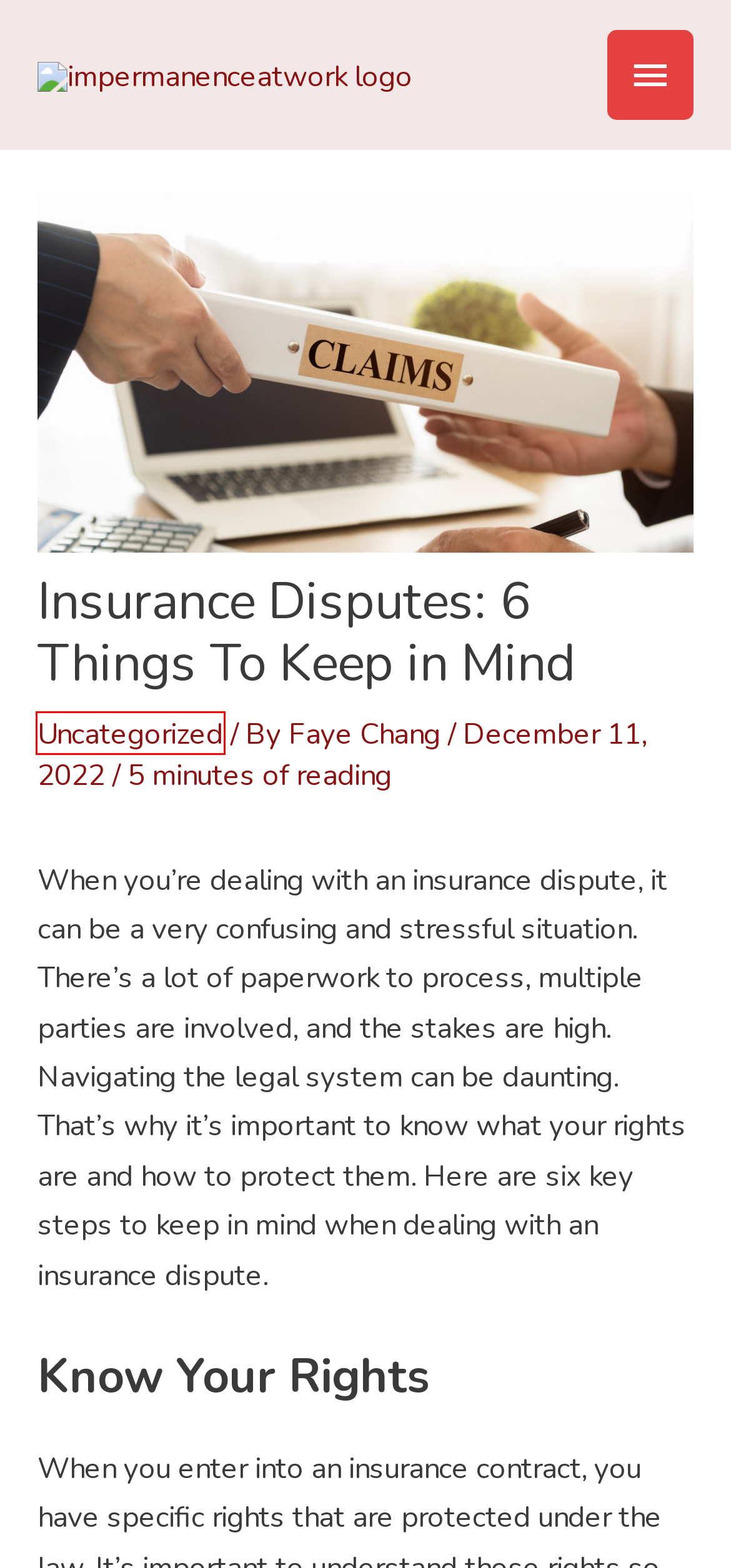Examine the screenshot of a webpage with a red bounding box around a specific UI element. Identify which webpage description best matches the new webpage that appears after clicking the element in the red bounding box. Here are the candidates:
A. SEO Techniques for Start Up Forex Companies | Impermanence at Work
B. Finance Guide for Startup Business Owners - Impermanence at Work
C. Sitemap - Impermanence at Work
D. Impermancence at Work | Remote Work Tips, Advice & Insights
E. What You Need When Opening a Martial Arts School - Impermanence at Work
F. Uncategorized Archives - Impermanence at Work
G. Floridian Public Adjusters | We Fight For Your Claim
H. Make Social Media Management: An Essential Part of Your SEO Strategy | Impermanence at Work

F